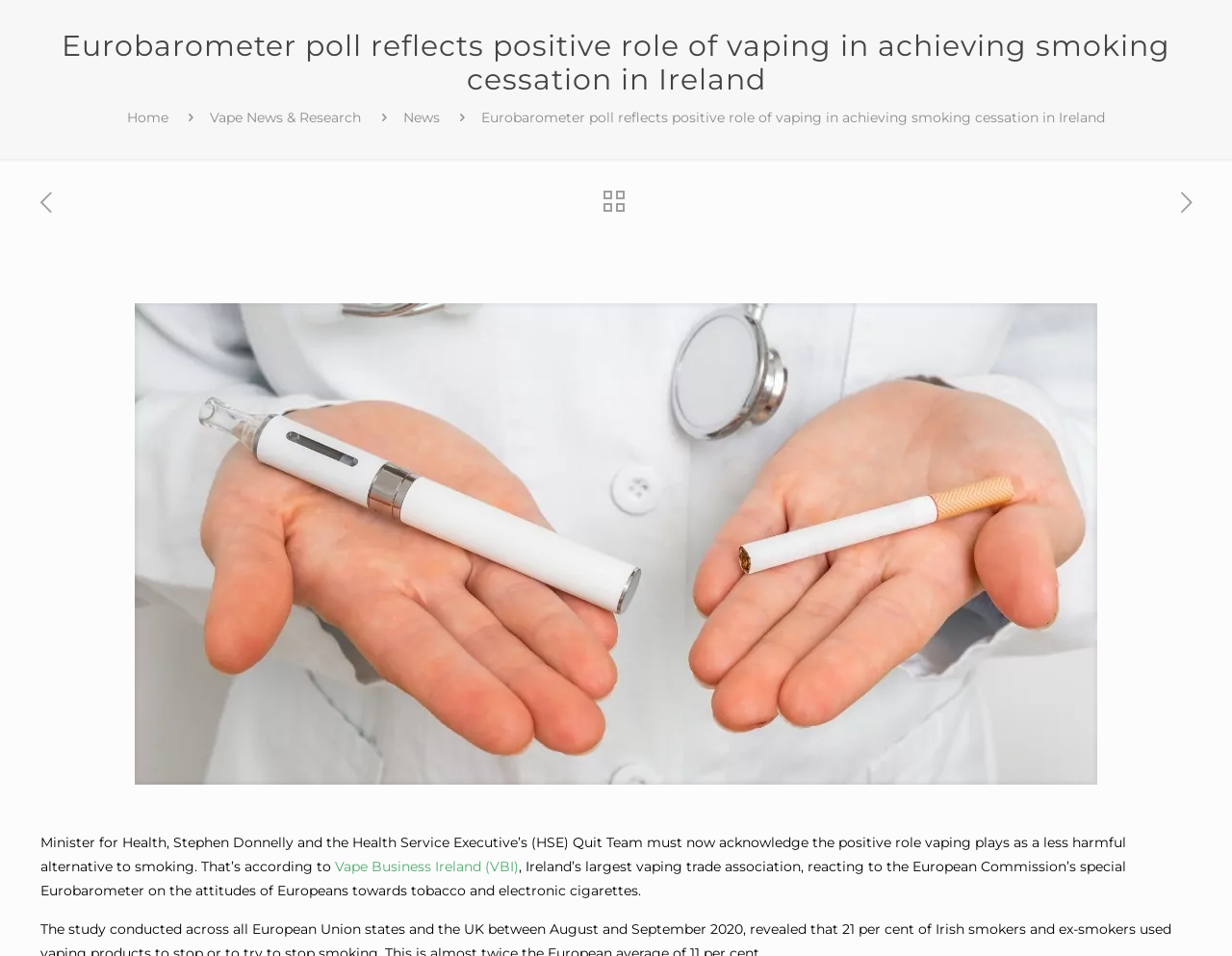Respond with a single word or phrase for the following question: 
What is the name of Ireland's largest vaping trade association?

Vape Business Ireland (VBI)